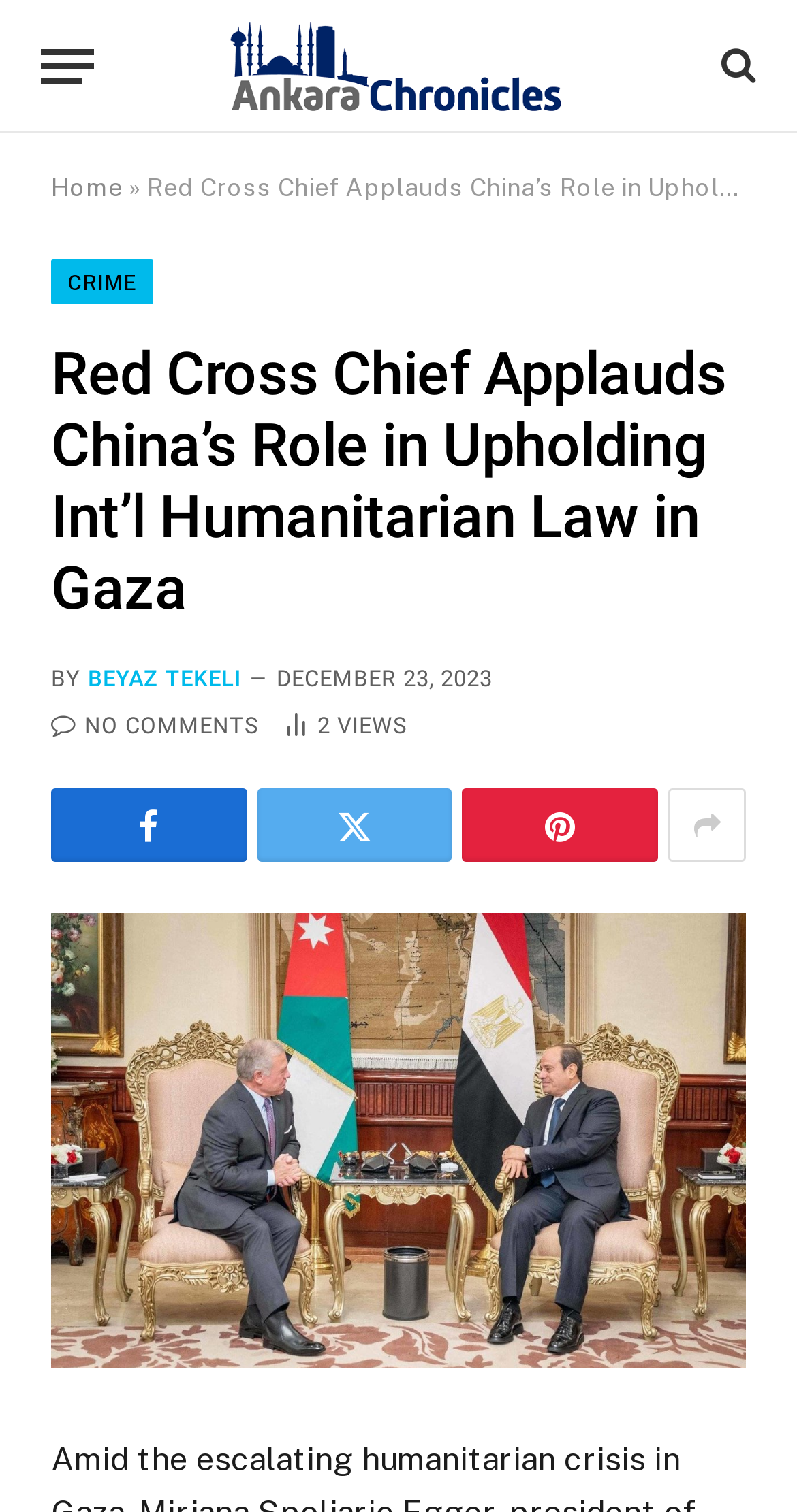Could you please study the image and provide a detailed answer to the question:
What is the date of the article?

I found the date of the article by looking at the time element with the text 'DECEMBER 23, 2023', which is likely to indicate the date the article was published.